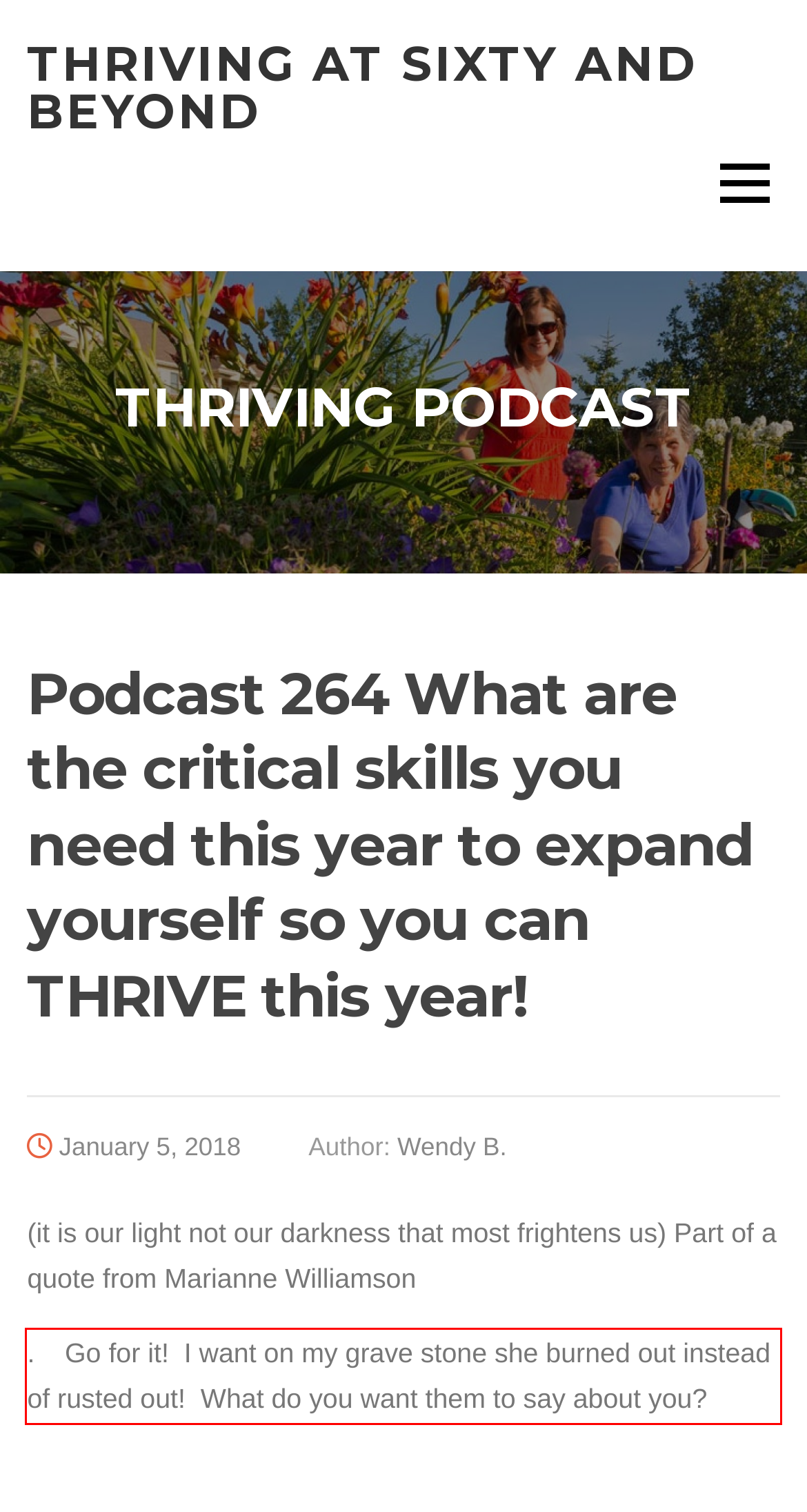You are provided with a screenshot of a webpage that includes a UI element enclosed in a red rectangle. Extract the text content inside this red rectangle.

. Go for it! I want on my grave stone she burned out instead of rusted out! What do you want them to say about you?